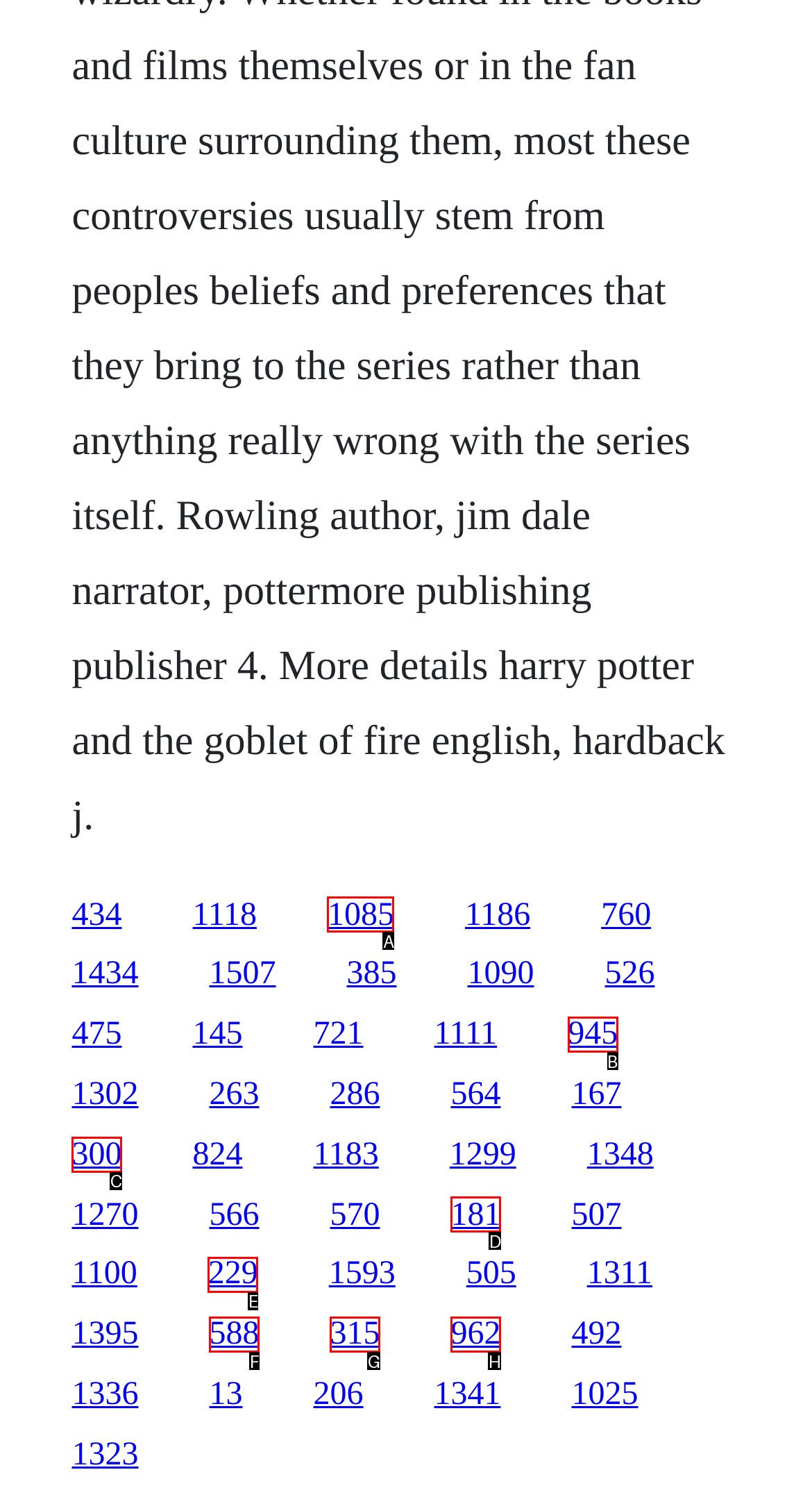Identify the HTML element that best fits the description: 229. Respond with the letter of the corresponding element.

E